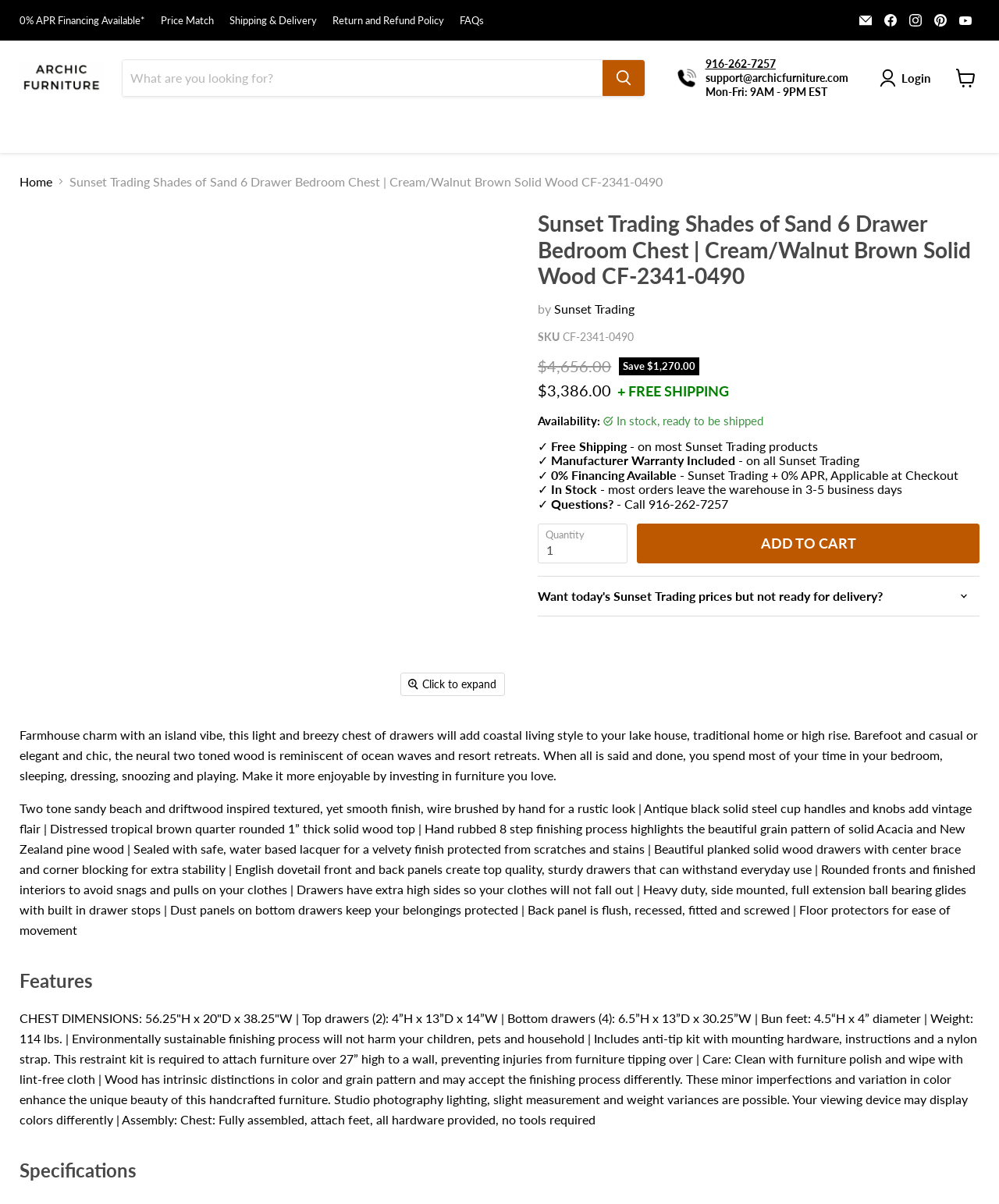Specify the bounding box coordinates of the element's area that should be clicked to execute the given instruction: "View cart". The coordinates should be four float numbers between 0 and 1, i.e., [left, top, right, bottom].

[0.949, 0.051, 0.984, 0.079]